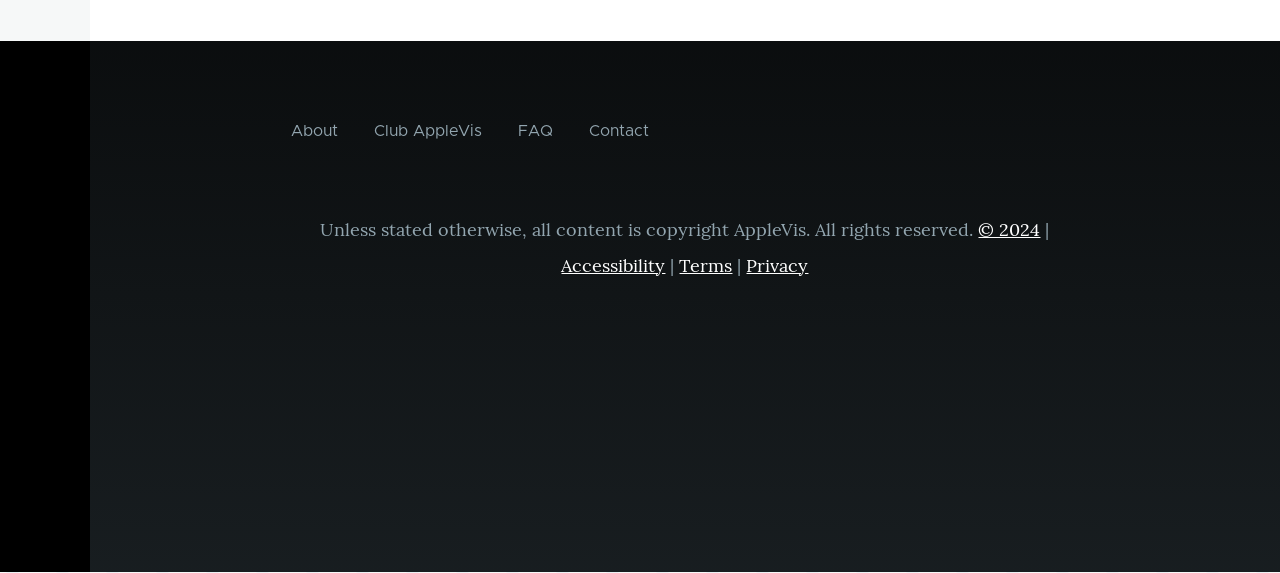How many links are there in the navigation section?
Using the image as a reference, deliver a detailed and thorough answer to the question.

I counted the number of links in the navigation section and found that there are four links: 'About', 'Club AppleVis', 'FAQ', and 'Contact'.